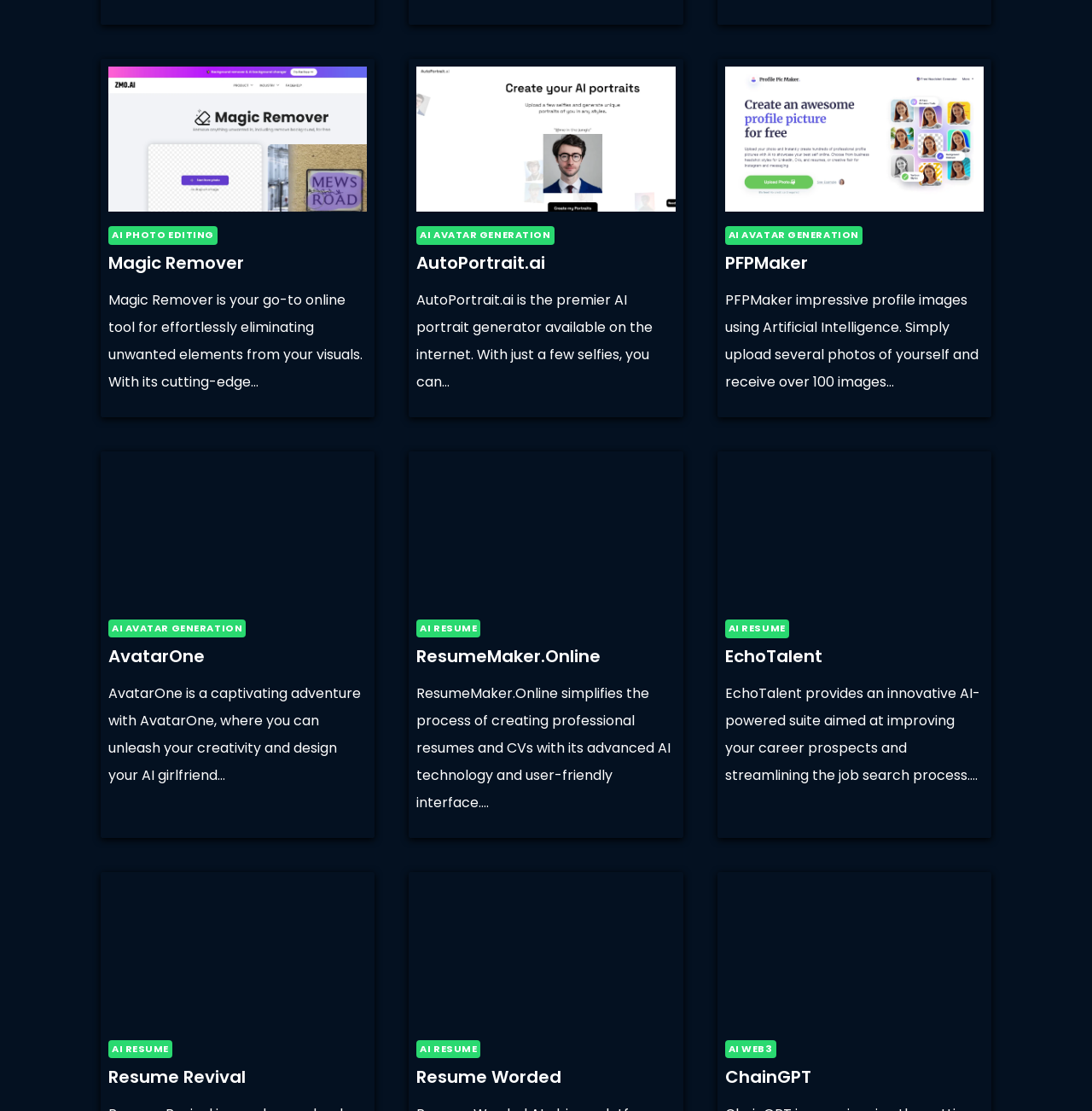For the given element description AI Avatar Generation, determine the bounding box coordinates of the UI element. The coordinates should follow the format (top-left x, top-left y, bottom-right x, bottom-right y) and be within the range of 0 to 1.

[0.664, 0.204, 0.79, 0.22]